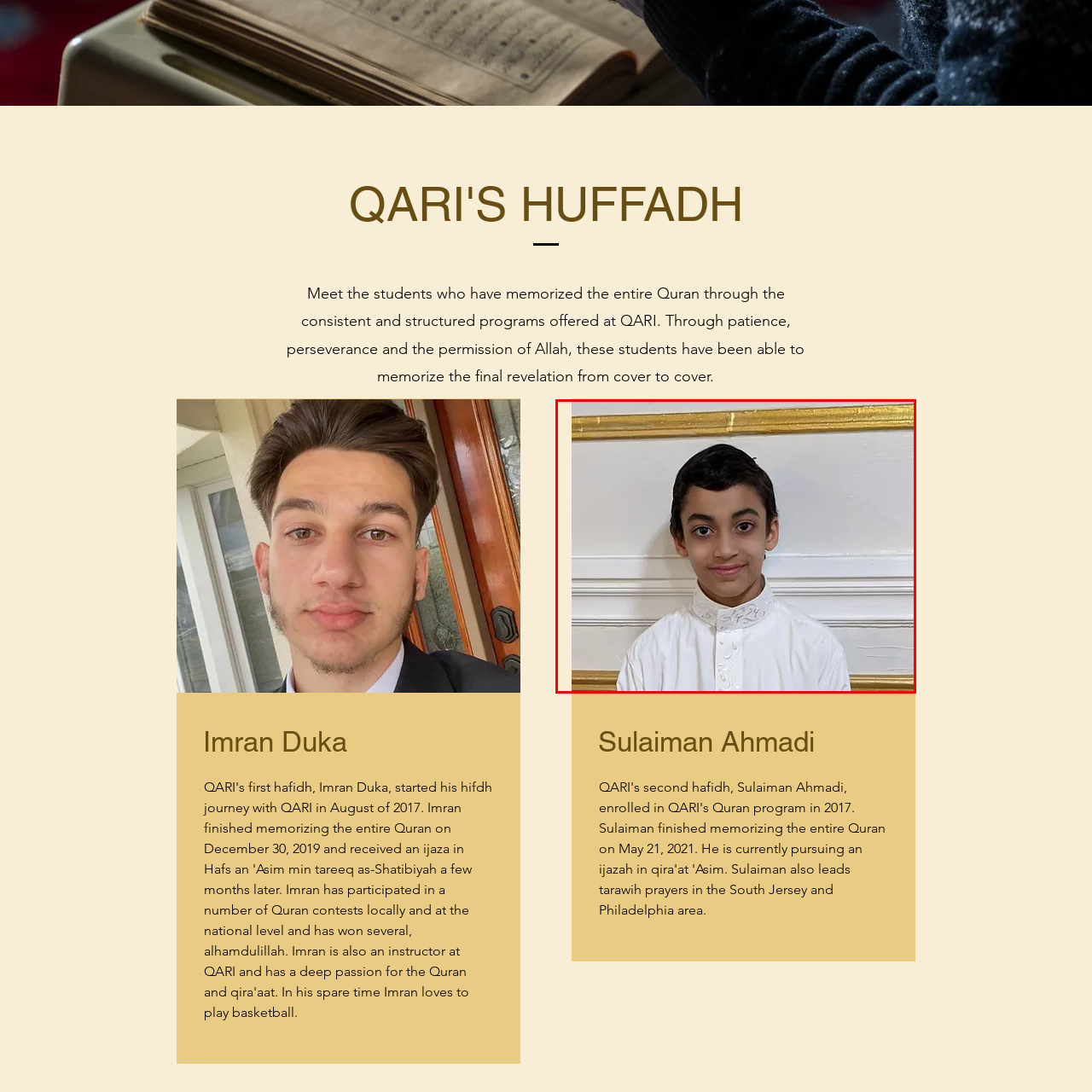Pay attention to the area highlighted by the red boundary and answer the question with a single word or short phrase: 
What has Sulaiman memorized?

The entire Quran